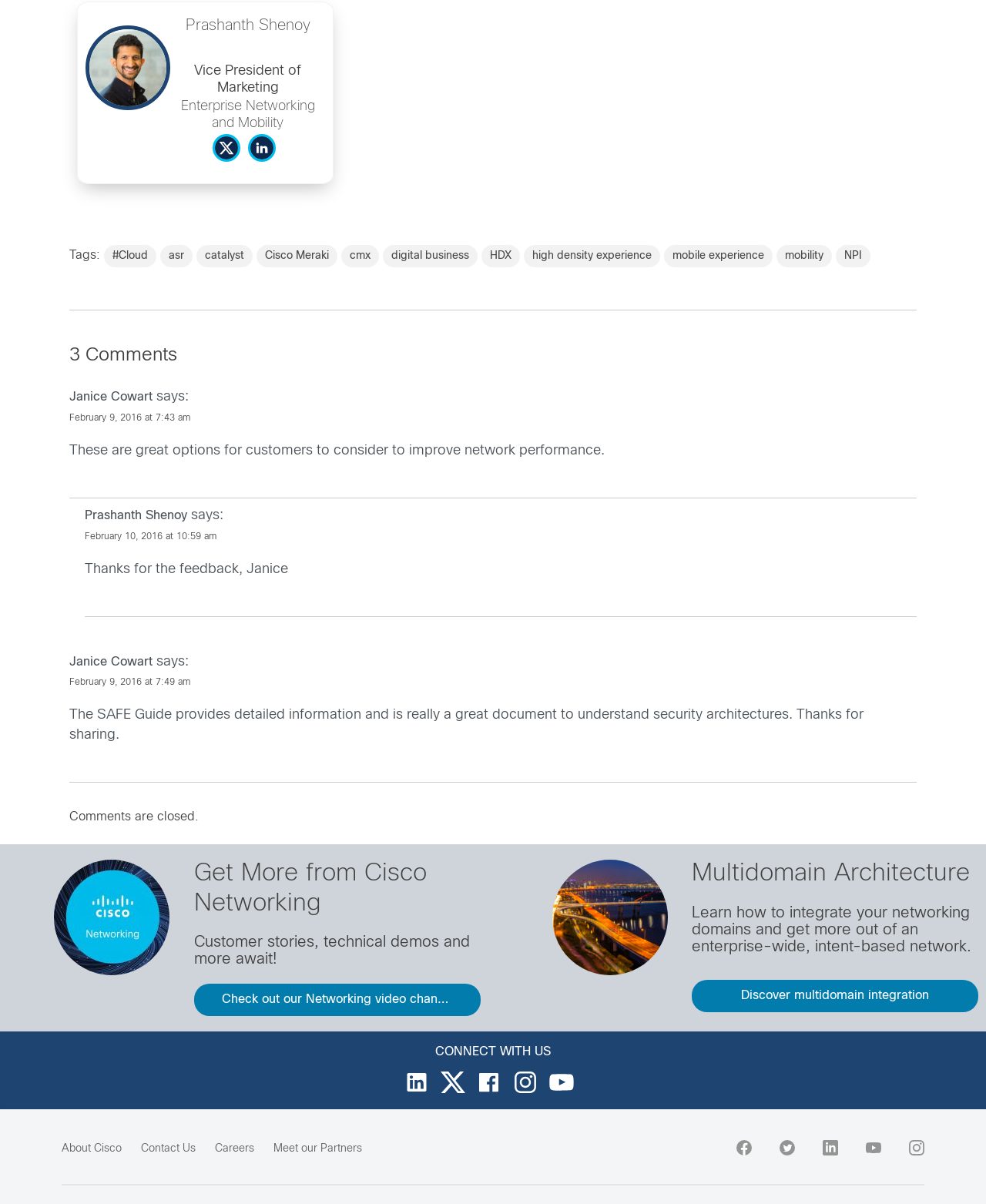How many comments are there?
Using the visual information, answer the question in a single word or phrase.

3 Comments